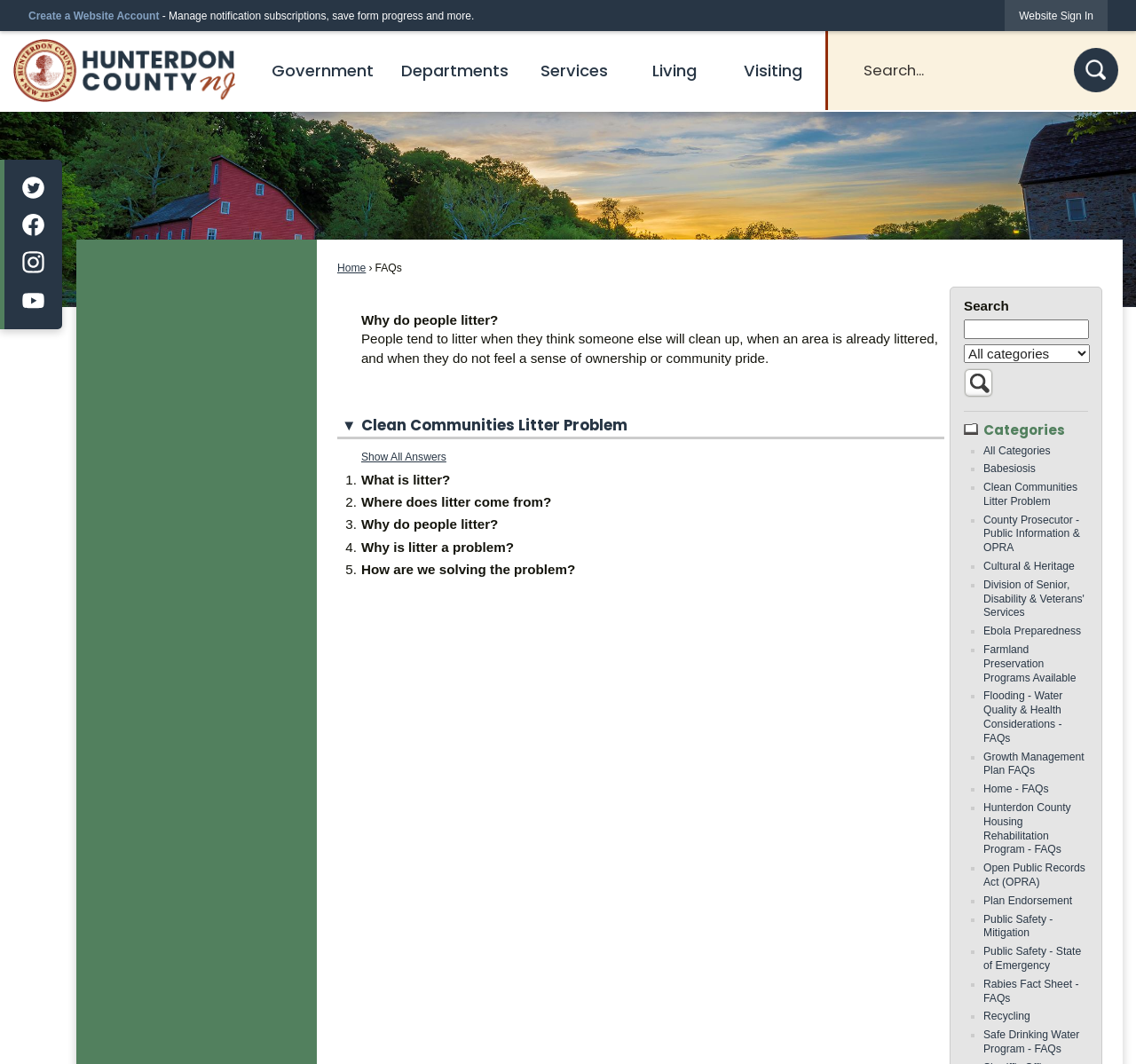What is the purpose of the 'Create a Website Account' button?
Using the image as a reference, give an elaborate response to the question.

The 'Create a Website Account' button is located at the top right corner of the webpage, and its purpose is to allow users to create a website account, which would enable them to manage notification subscriptions, save form progress, and more.